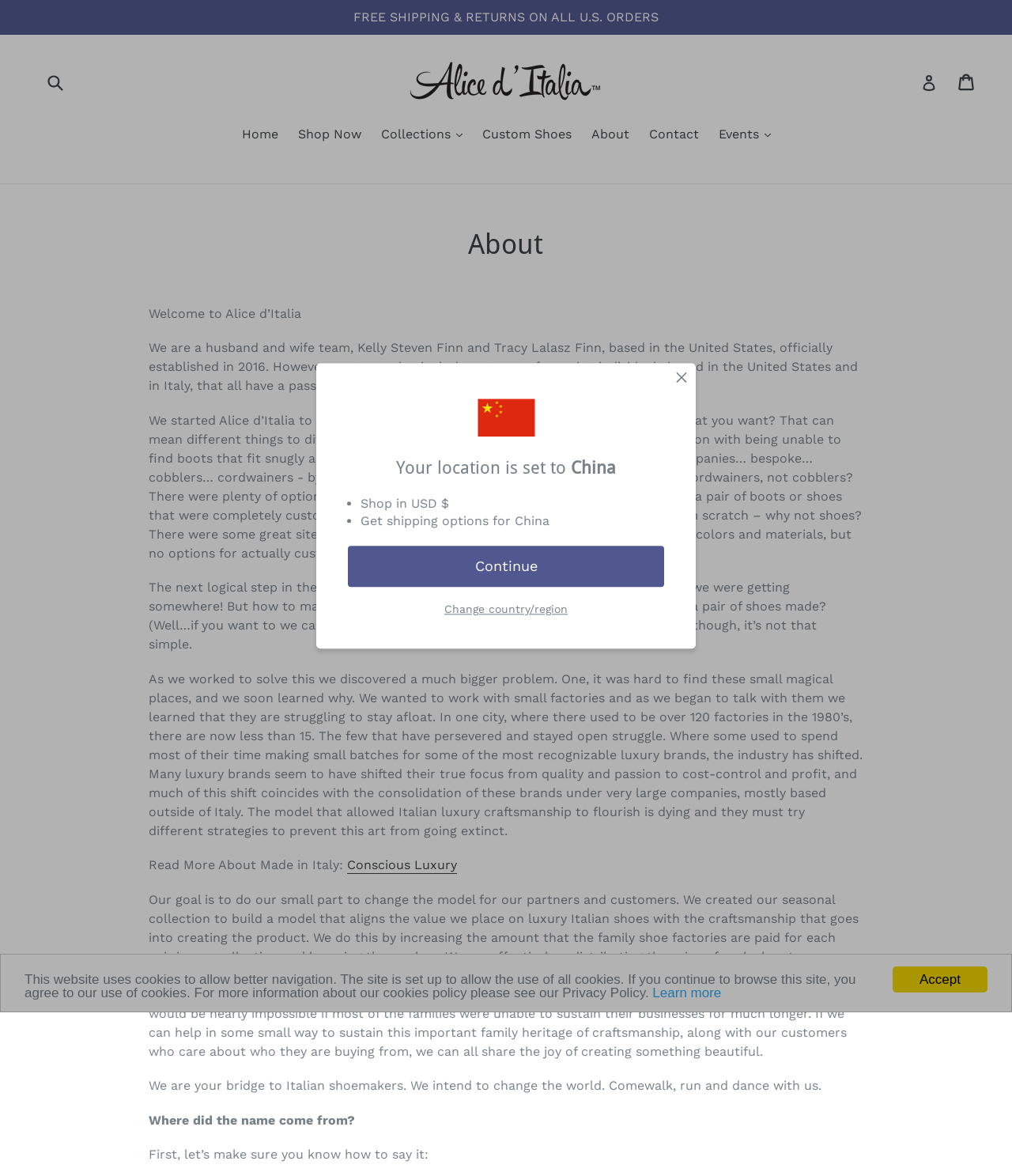Please indicate the bounding box coordinates for the clickable area to complete the following task: "Go to the home page". The coordinates should be specified as four float numbers between 0 and 1, i.e., [left, top, right, bottom].

[0.231, 0.106, 0.282, 0.124]